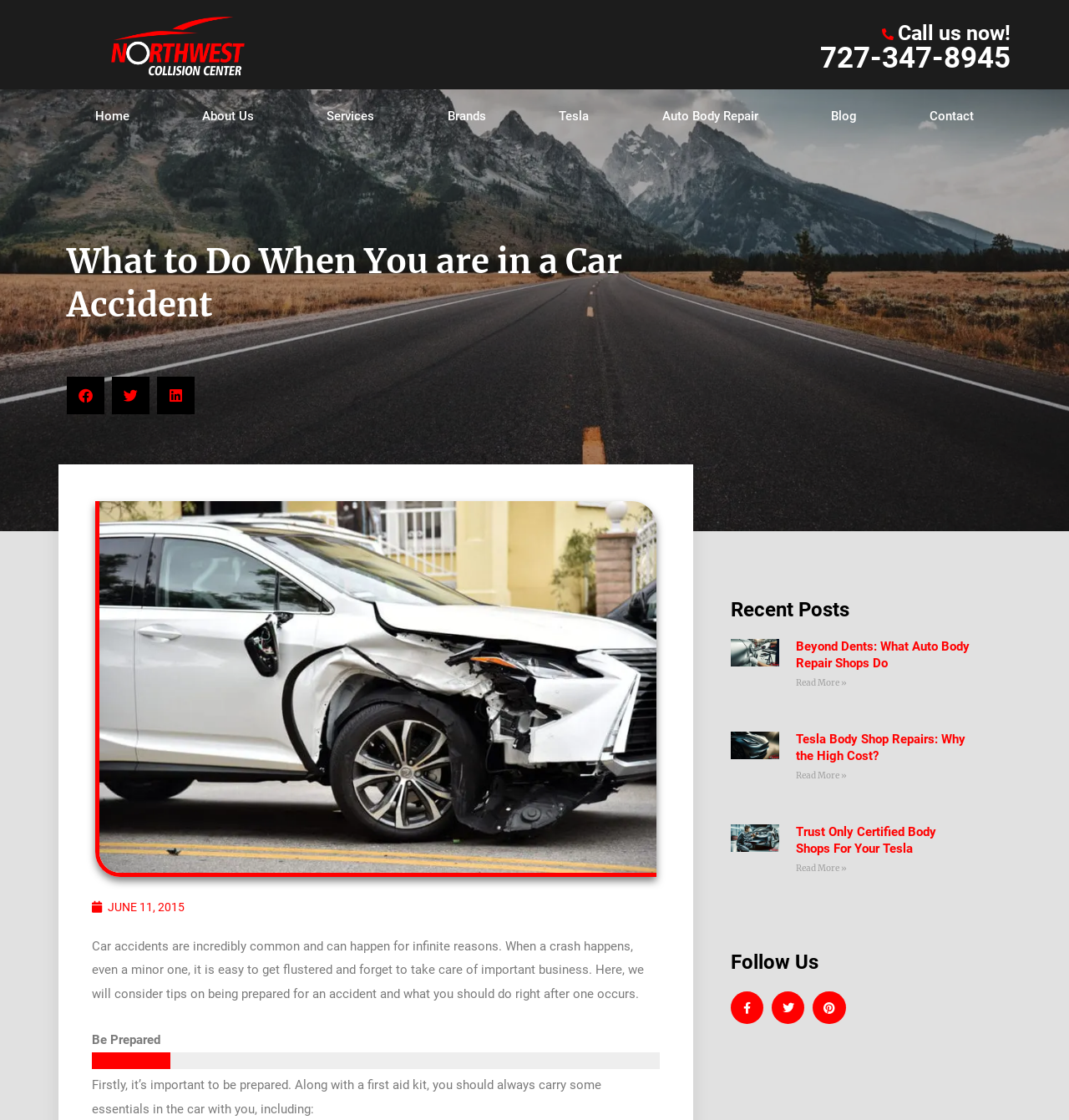What is the topic of the first article listed?
Analyze the image and provide a thorough answer to the question.

I looked at the articles listed under the 'Recent Posts' section and found the first article to be titled 'Beyond Dents: What Auto Body Repair Shops Do'.